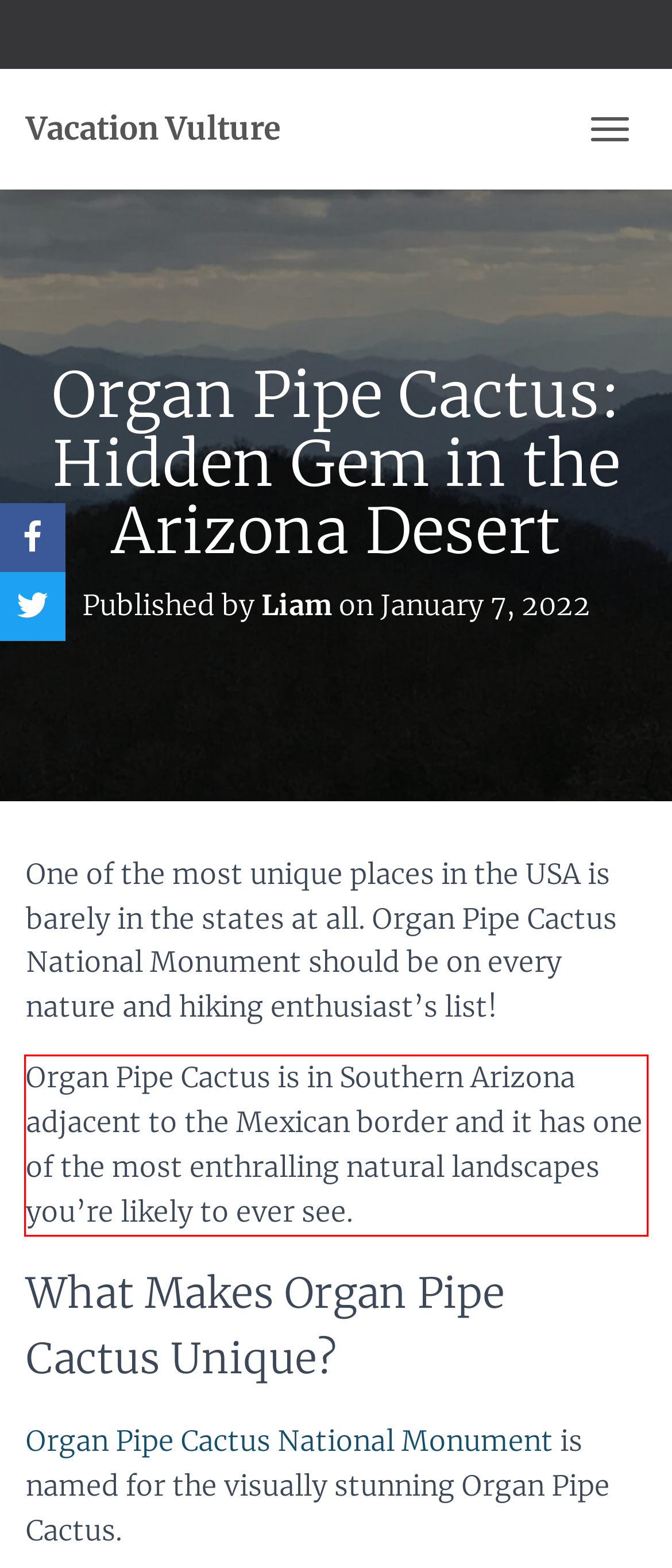You are given a screenshot showing a webpage with a red bounding box. Perform OCR to capture the text within the red bounding box.

Organ Pipe Cactus is in Southern Arizona adjacent to the Mexican border and it has one of the most enthralling natural landscapes you’re likely to ever see.